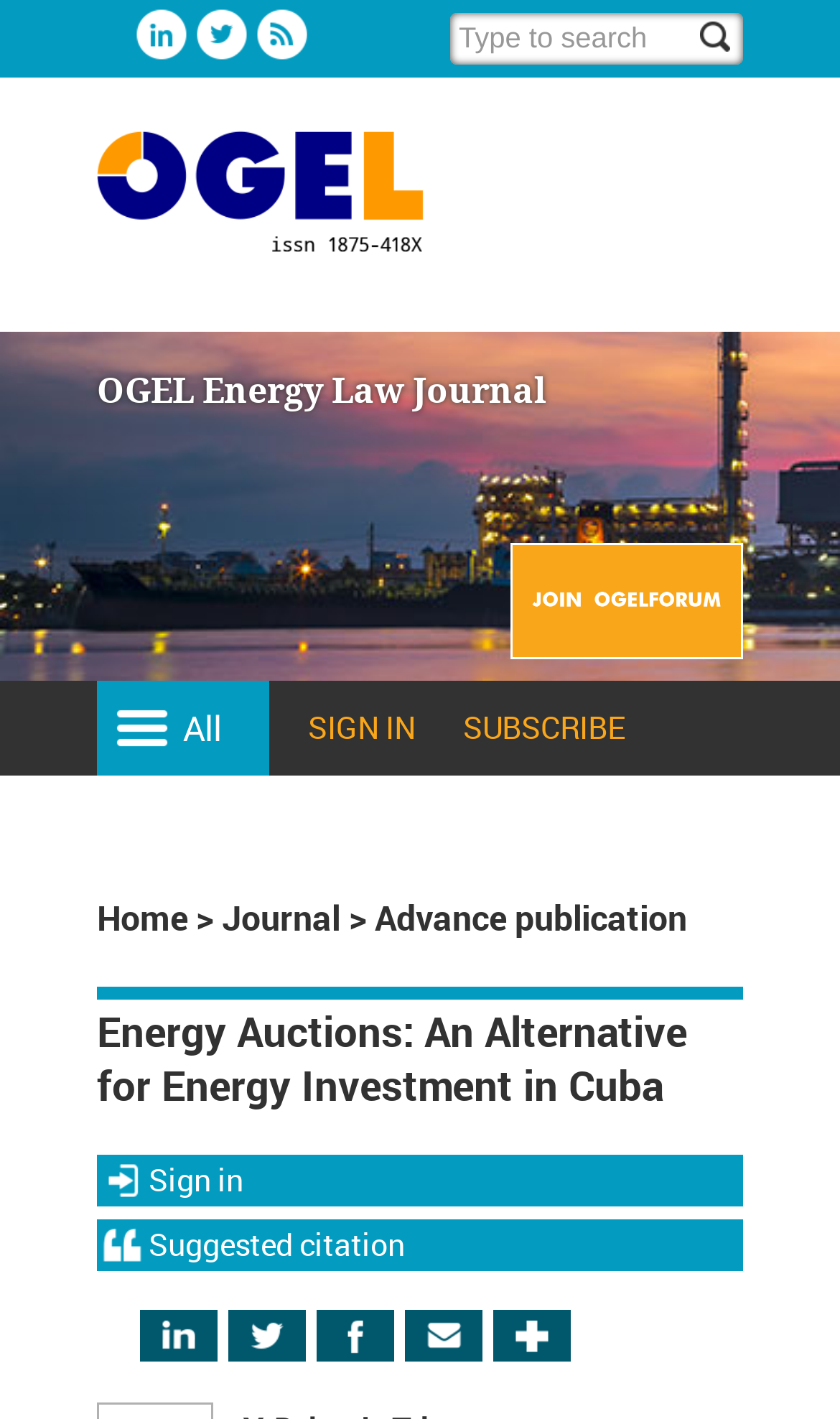Highlight the bounding box coordinates of the element that should be clicked to carry out the following instruction: "Subscribe to the journal". The coordinates must be given as four float numbers ranging from 0 to 1, i.e., [left, top, right, bottom].

[0.526, 0.48, 0.769, 0.547]